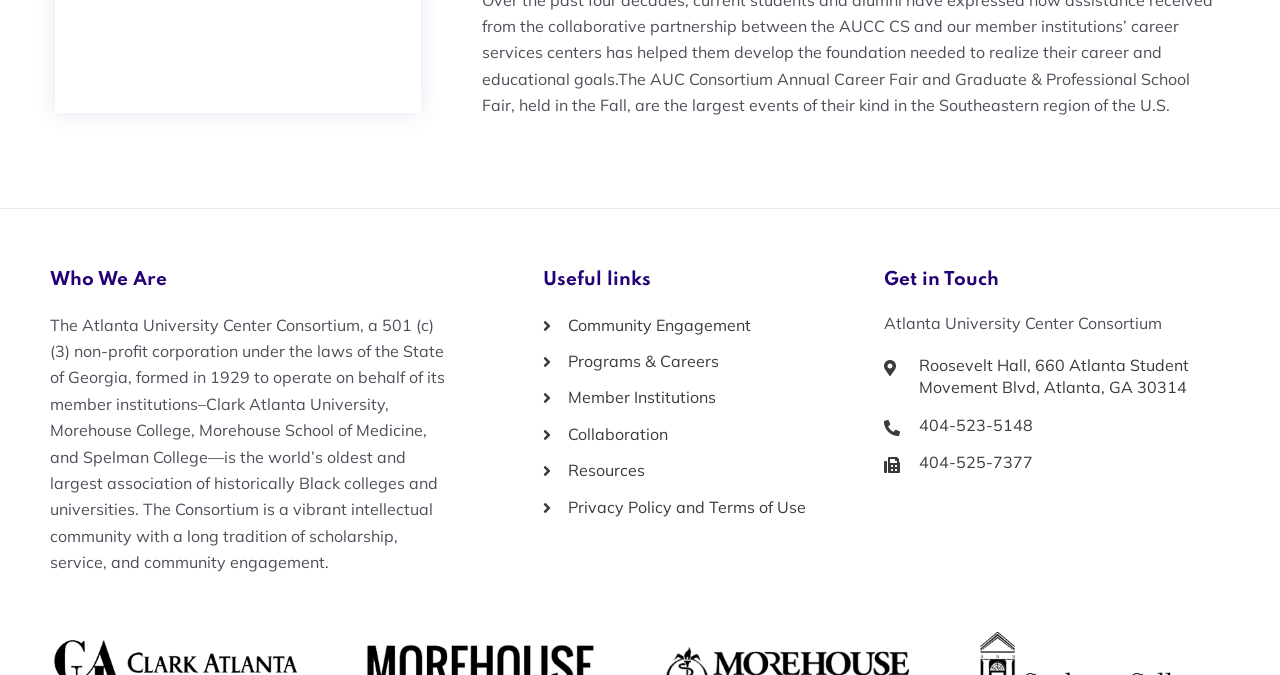Bounding box coordinates must be specified in the format (top-left x, top-left y, bottom-right x, bottom-right y). All values should be floating point numbers between 0 and 1. What are the bounding box coordinates of the UI element described as: Programs & Careers

[0.424, 0.515, 0.675, 0.555]